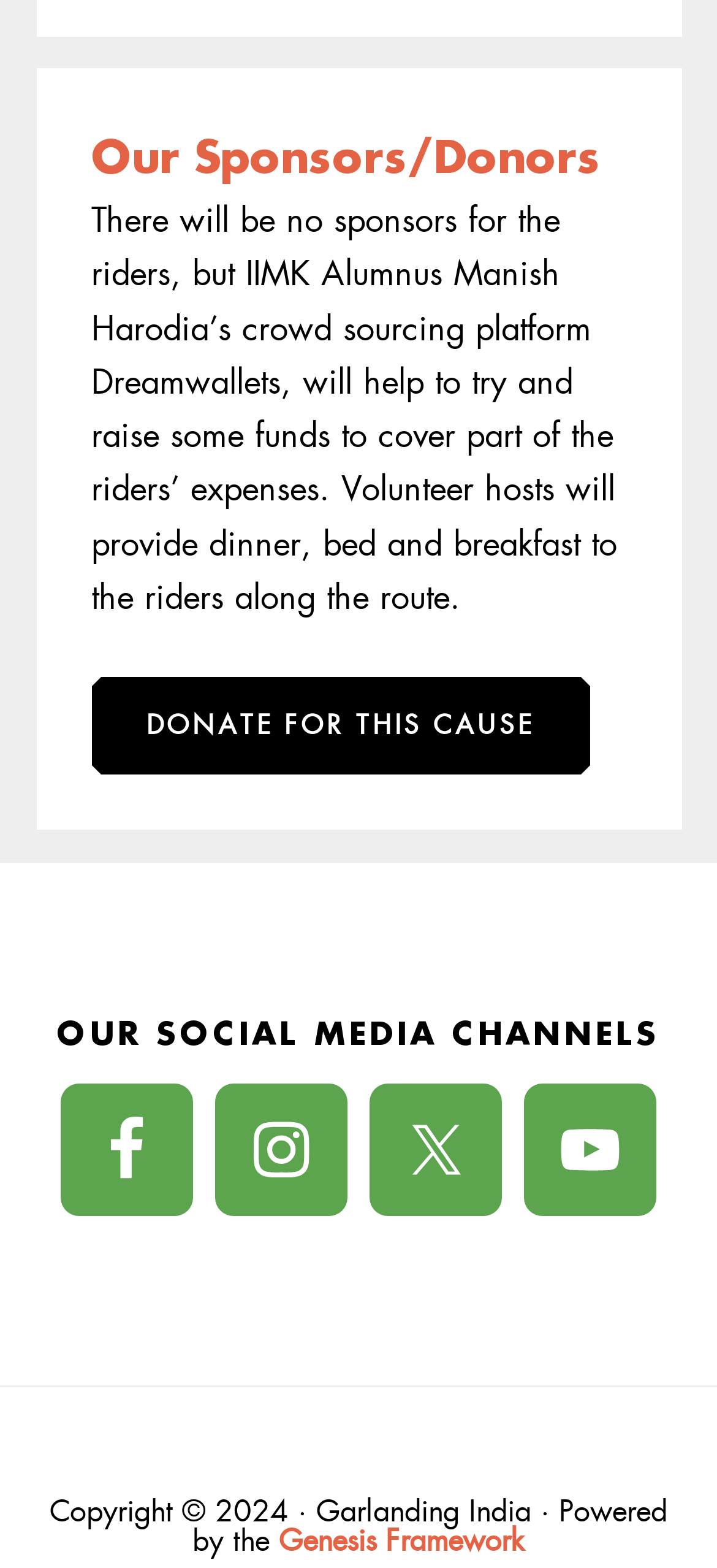Respond with a single word or phrase:
What is the name of the framework that powers the website?

Genesis Framework